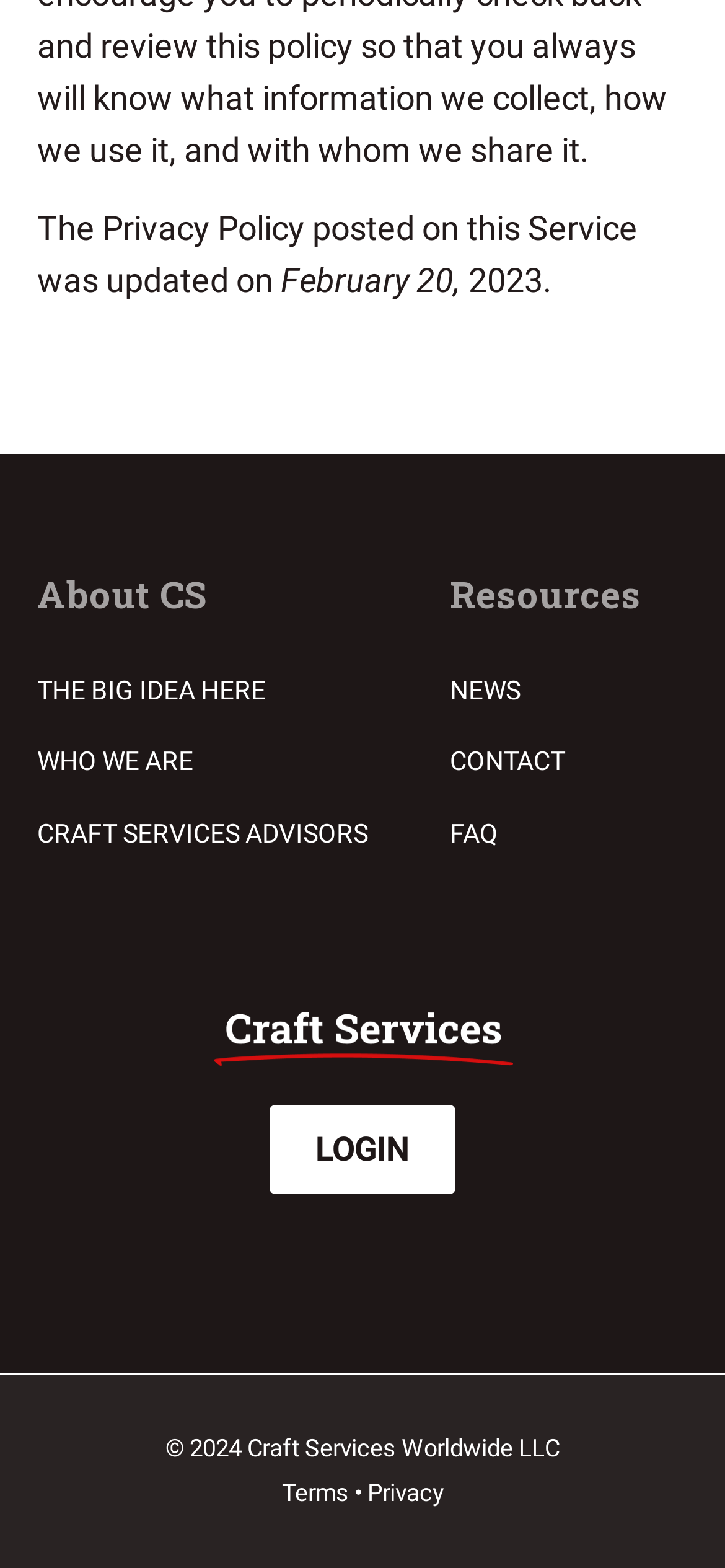Identify the bounding box coordinates of the section that should be clicked to achieve the task described: "access news".

[0.621, 0.43, 0.718, 0.449]